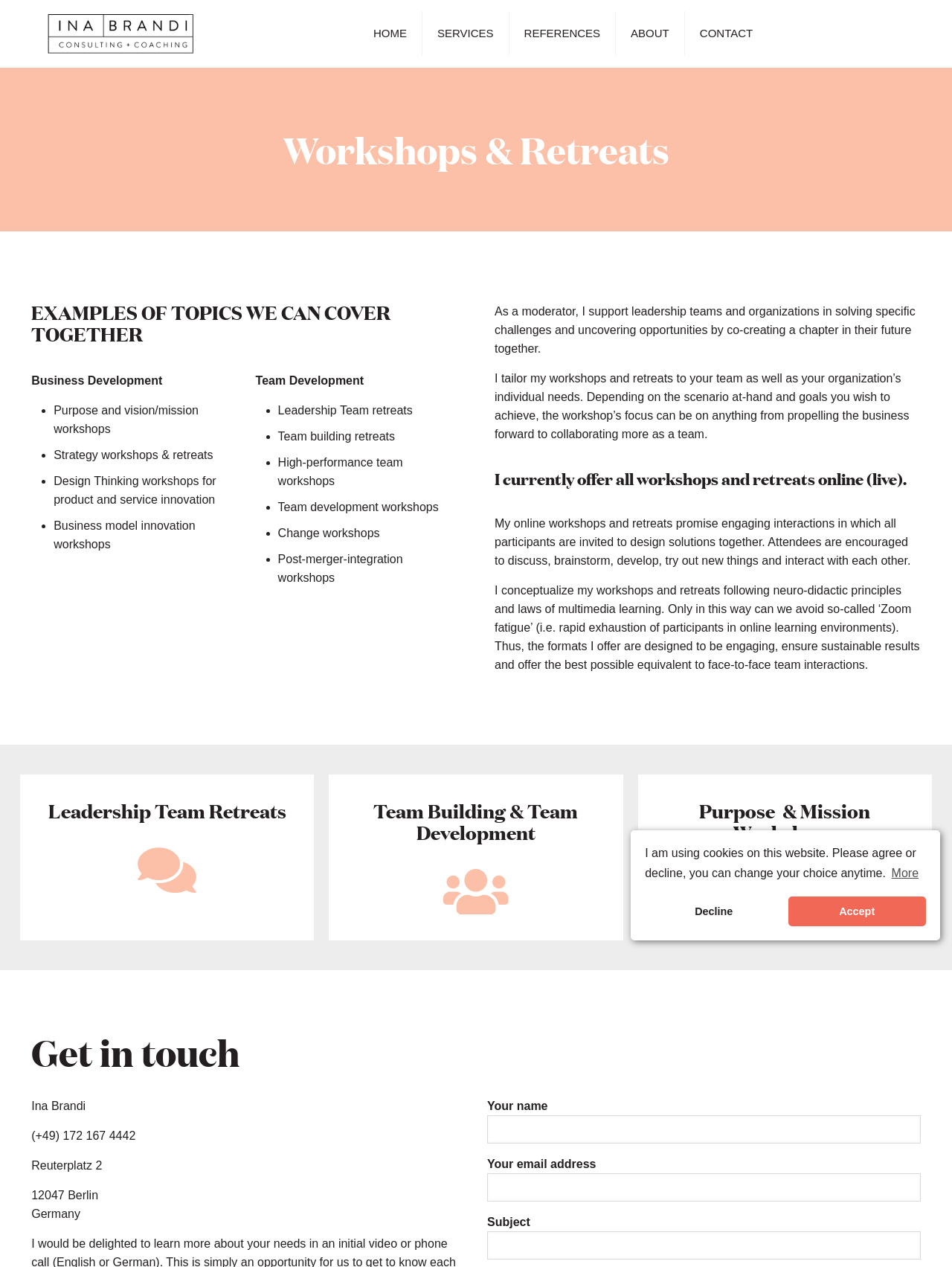Pinpoint the bounding box coordinates of the clickable area needed to execute the instruction: "Click the 'ABOUT' link". The coordinates should be specified as four float numbers between 0 and 1, i.e., [left, top, right, bottom].

[0.647, 0.0, 0.719, 0.053]